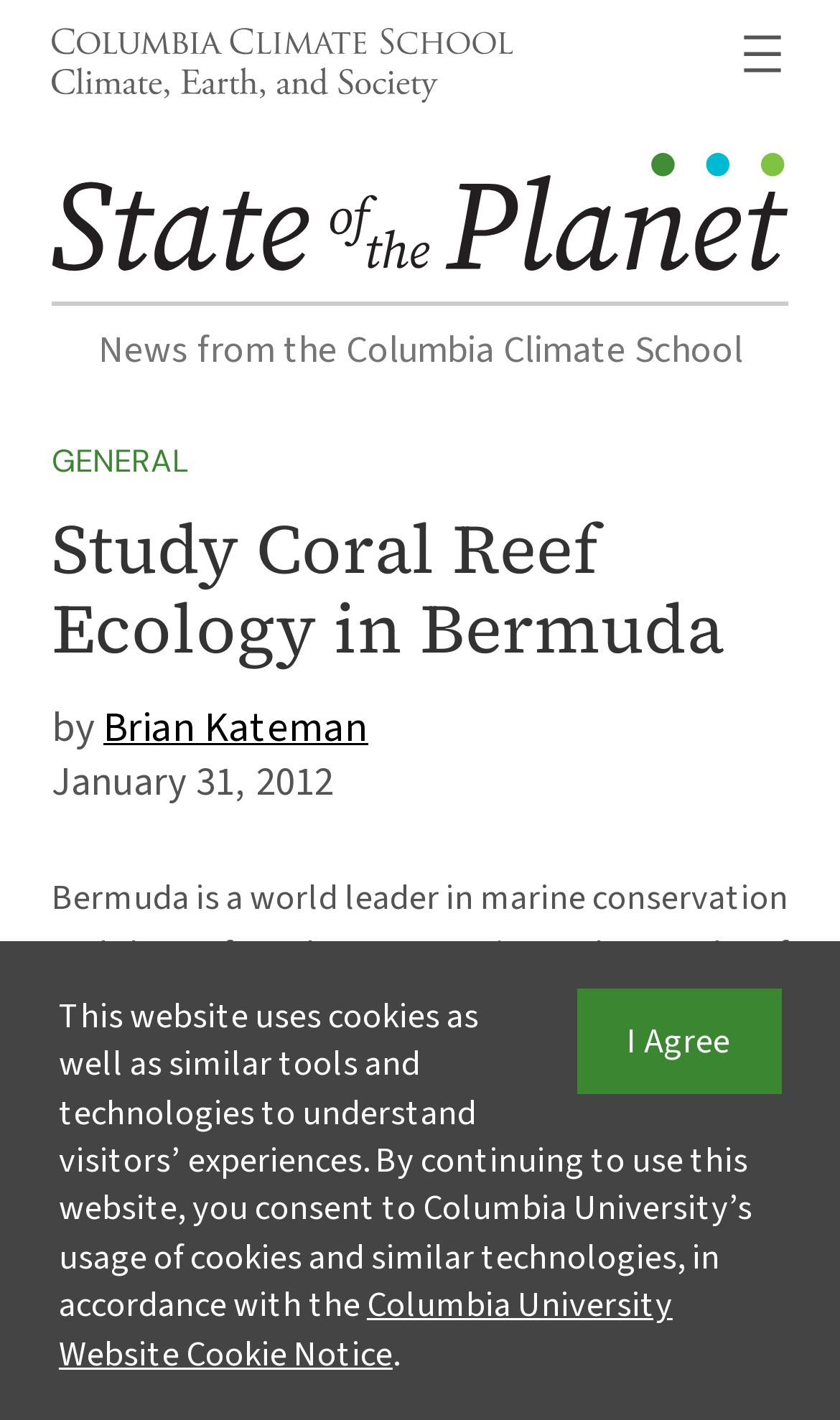What is the name of the institute mentioned?
Can you provide a detailed and comprehensive answer to the question?

The name of the institute mentioned is Bermuda Institute of Ocean Sciences (BIOS), which can be found in the link 'Bermuda Institute of Ocean Sciences (BIOS)'.